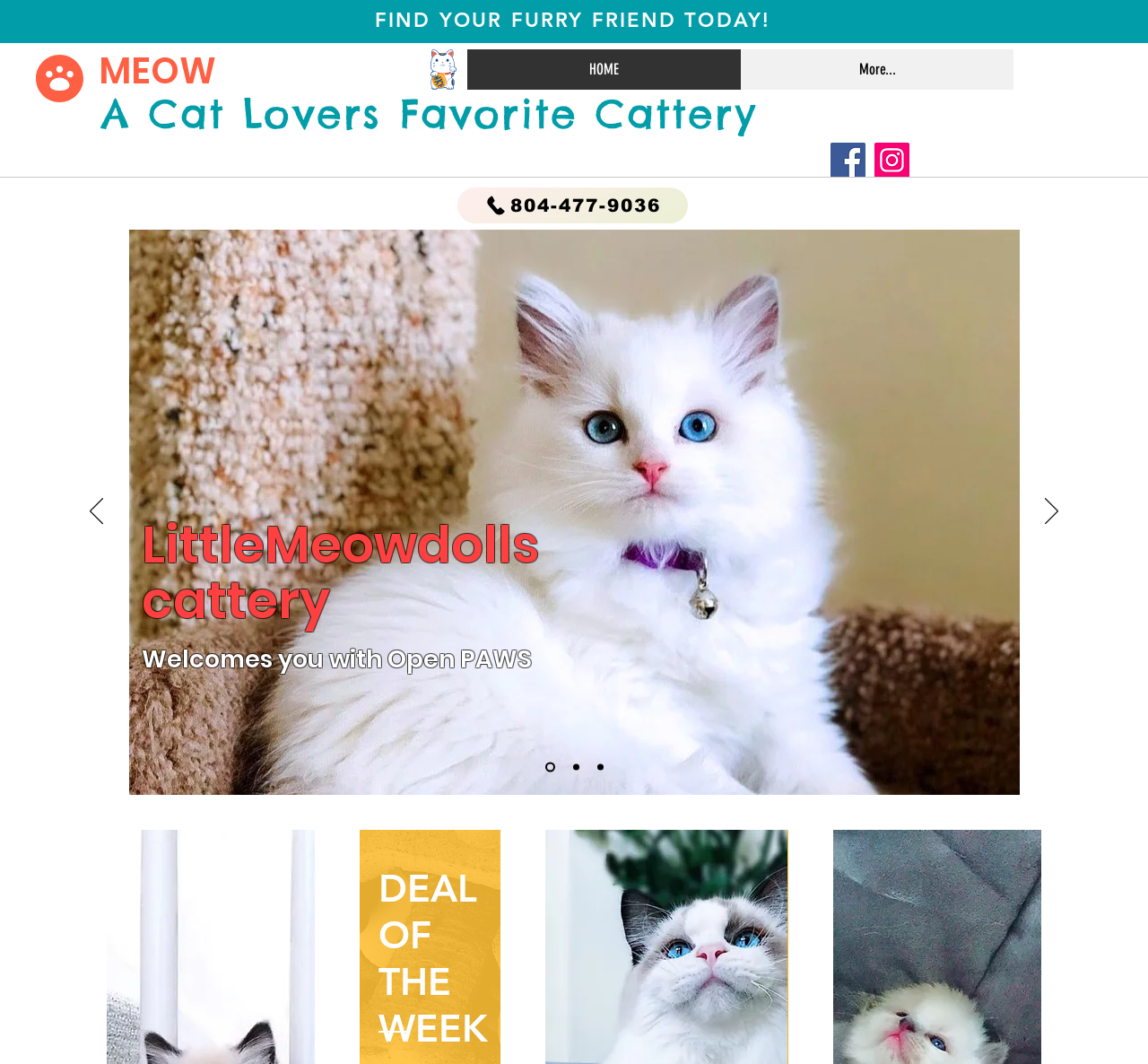What is the name of the cattery?
Respond to the question with a well-detailed and thorough answer.

I found the name of the cattery by looking at the heading element inside the Slideshow region, which says 'LittleMeowdolls cattery  Welcomes you with Open PAWS'.